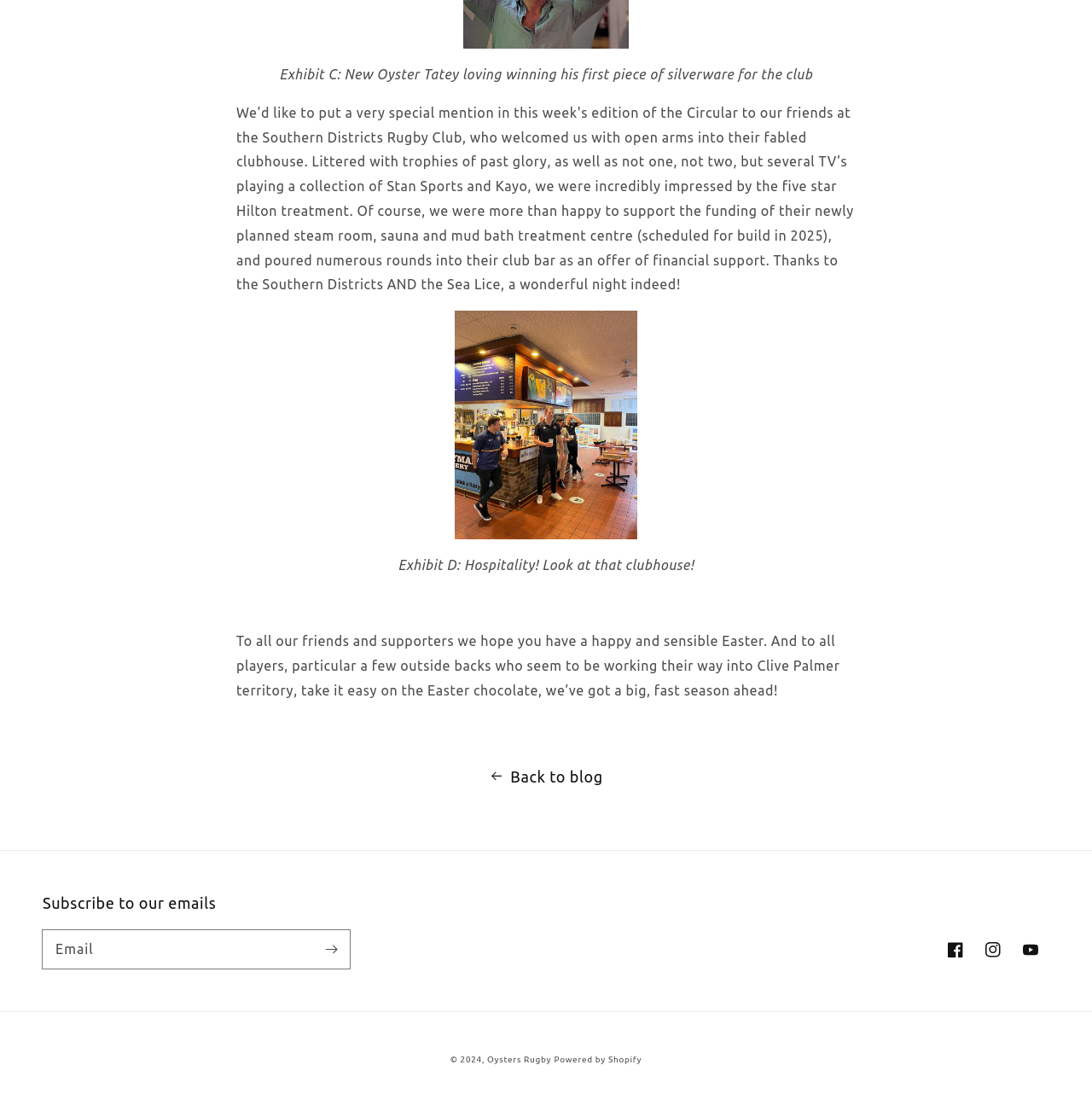Identify the bounding box of the UI element described as follows: "parent_node: Email aria-label="Subscribe" name="commit"". Provide the coordinates as four float numbers in the range of 0 to 1 [left, top, right, bottom].

[0.286, 0.851, 0.32, 0.885]